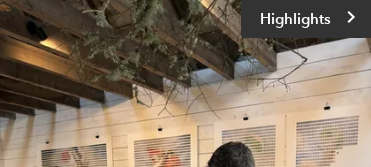Describe the image thoroughly, including all noticeable details.

The image features a cozy interior space with wooden beams overhead, conveying a warm and inviting atmosphere. In the foreground, a figure is engaged with the surroundings, perhaps admiring or interacting with art displayed on the walls. The background showcases a series of framed artworks, contributing to the creative ambiance of the space. Above the scene, a "Highlights" button indicates that this section of the webpage may provide notable features or essential information about the current exhibition or event. The presence of natural elements, such as greenery draping from the ceiling, enhances the overall aesthetic, blending nature with art in this unique environment.